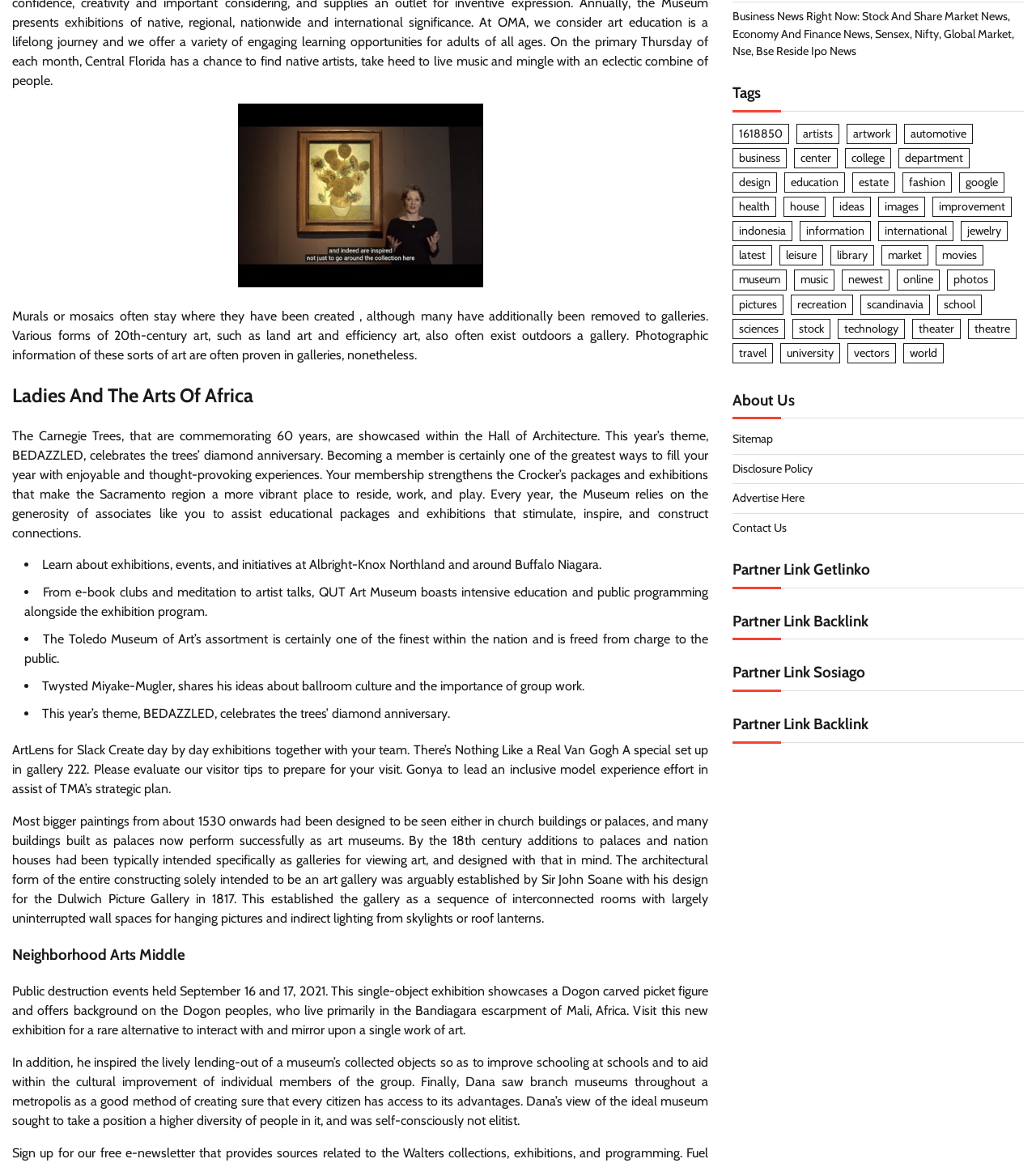For the following element description, predict the bounding box coordinates in the format (top-left x, top-left y, bottom-right x, bottom-right y). All values should be floating point numbers between 0 and 1. Description: estate

[0.823, 0.148, 0.864, 0.166]